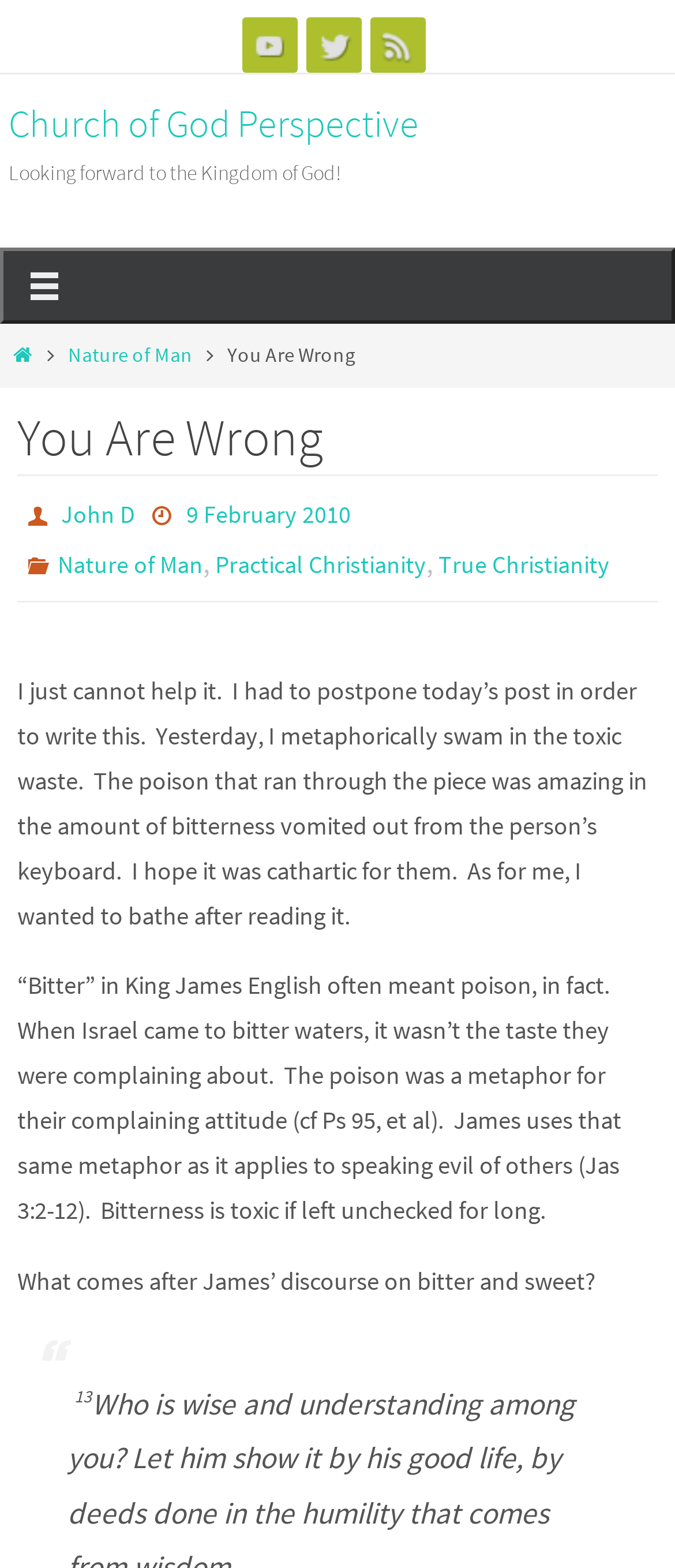Find the bounding box coordinates for the area that should be clicked to accomplish the instruction: "Visit the Church of God Perspective page".

[0.013, 0.059, 0.621, 0.098]